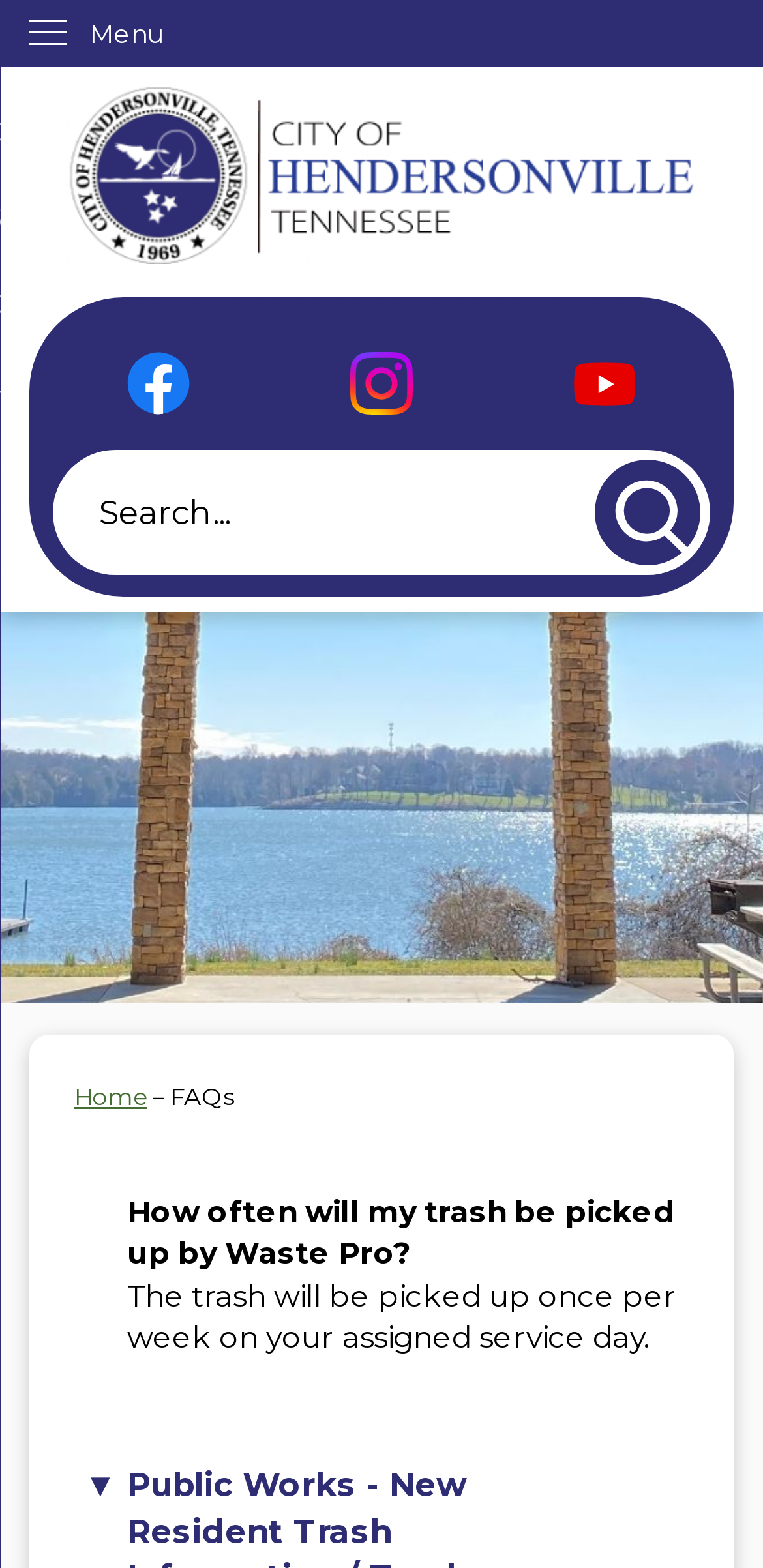Give a one-word or short-phrase answer to the following question: 
How many social media links are present?

3